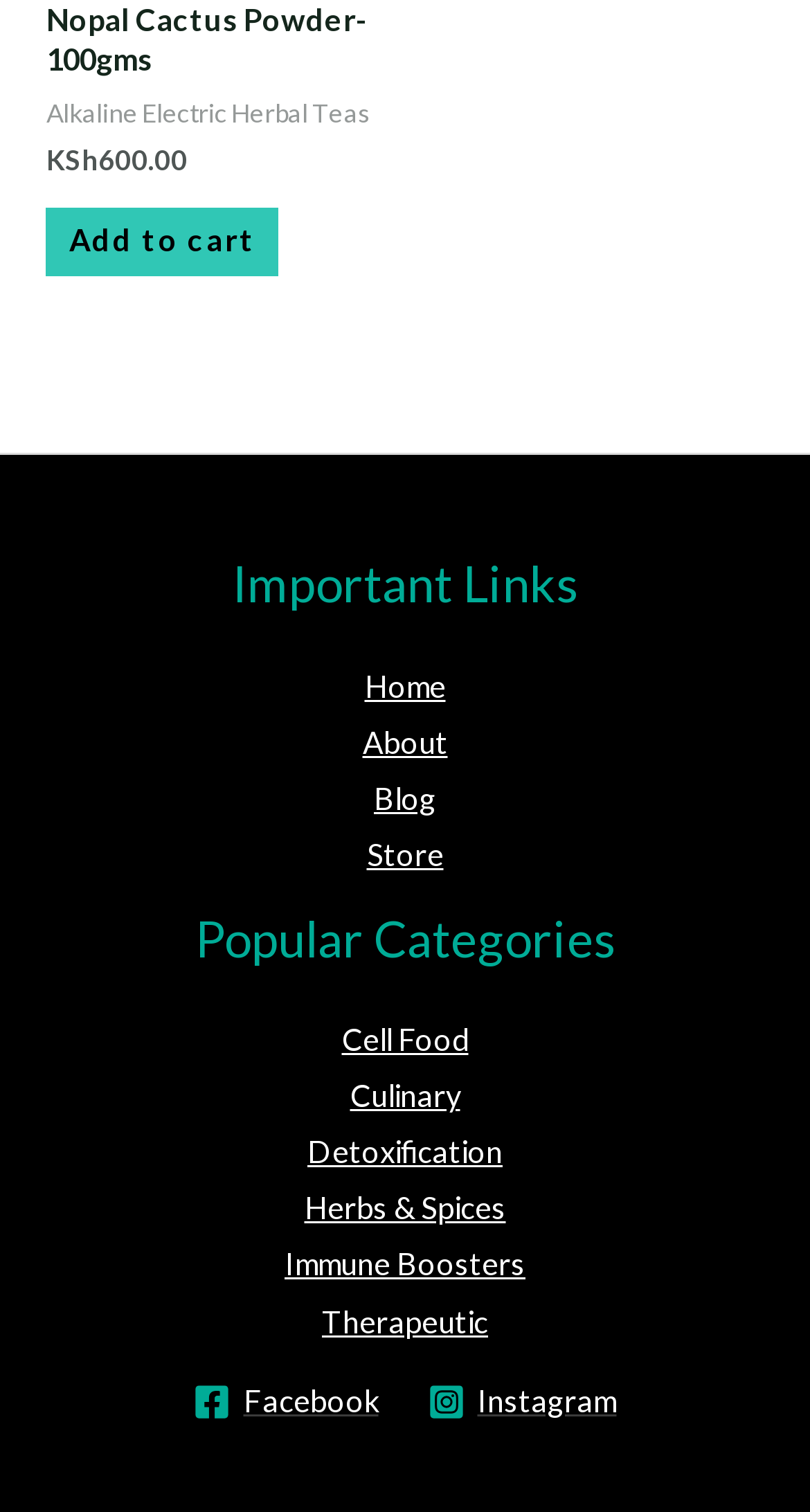What is the name of the product?
Please respond to the question with a detailed and thorough explanation.

The product name is obtained from the link element with the text 'Nopal Cactus Powder- 100gms' which is a heading element, indicating that it is the main product being displayed on the webpage.